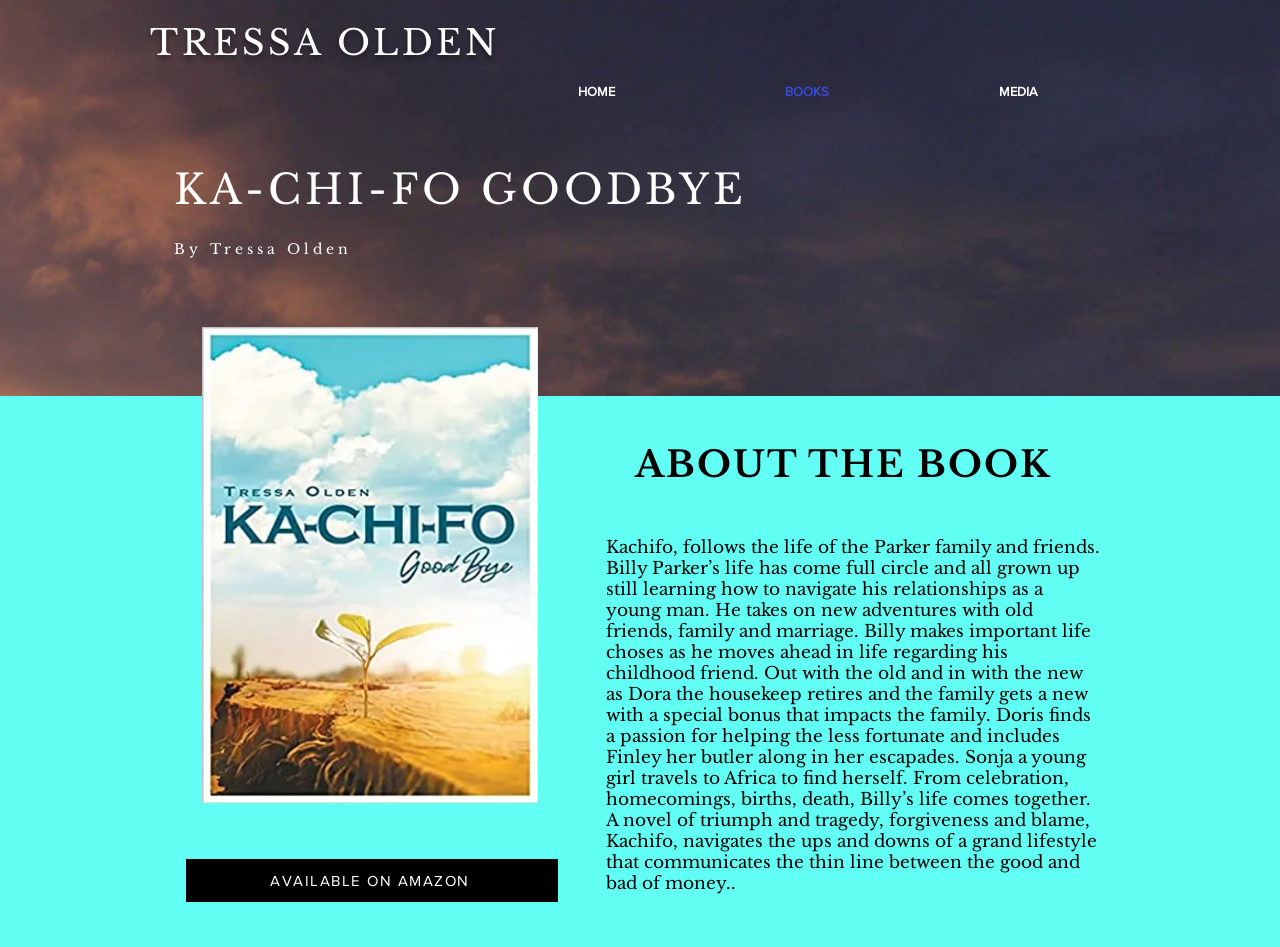Illustrate the webpage thoroughly, mentioning all important details.

The webpage is about the book "KA-CHI-FO GOODBYE" by Tressa Olden. At the top, there is a heading with the title of the book and the author's name. Below this, there is a navigation menu with three links: "HOME", "BOOKS", and "MEDIA". 

To the right of the navigation menu, there is a heading that says "ABOUT THE BOOK". Below this heading, there is a large block of text that summarizes the book's plot, describing the life of the Parker family and friends, including their relationships, adventures, and struggles. 

On the left side of the page, there is a large image of the book cover, which takes up most of the vertical space. At the very bottom of the page, there is a link to purchase the book on Amazon. 

Finally, at the very top left of the page, there is a small heading with the author's name, Tressa Olden.